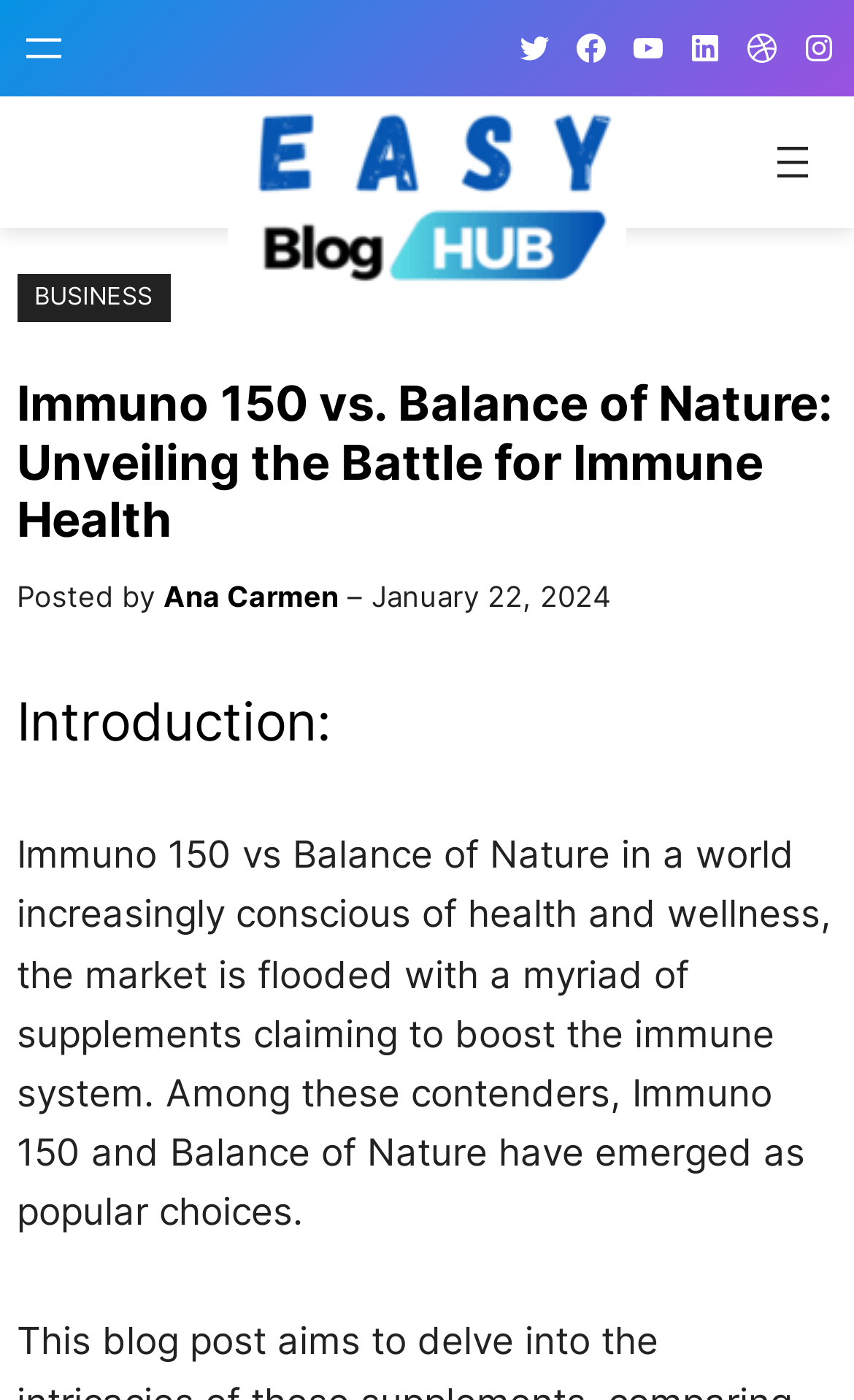Please identify the bounding box coordinates of the area that needs to be clicked to follow this instruction: "Open the YouTube channel".

[0.739, 0.022, 0.78, 0.047]